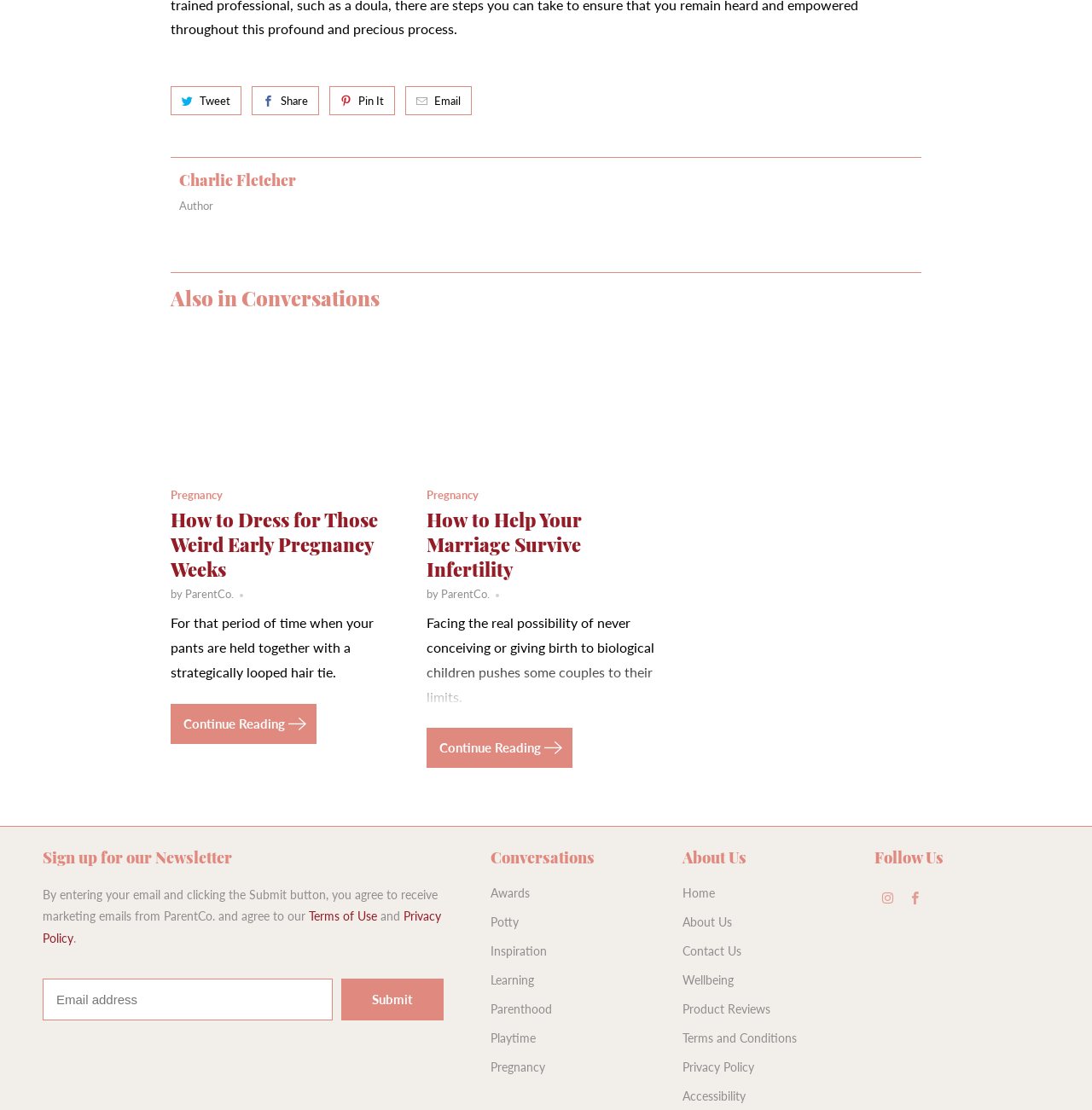Please mark the bounding box coordinates of the area that should be clicked to carry out the instruction: "Read the article 'How to Dress for Those Weird Early Pregnancy Weeks'".

[0.156, 0.457, 0.346, 0.524]